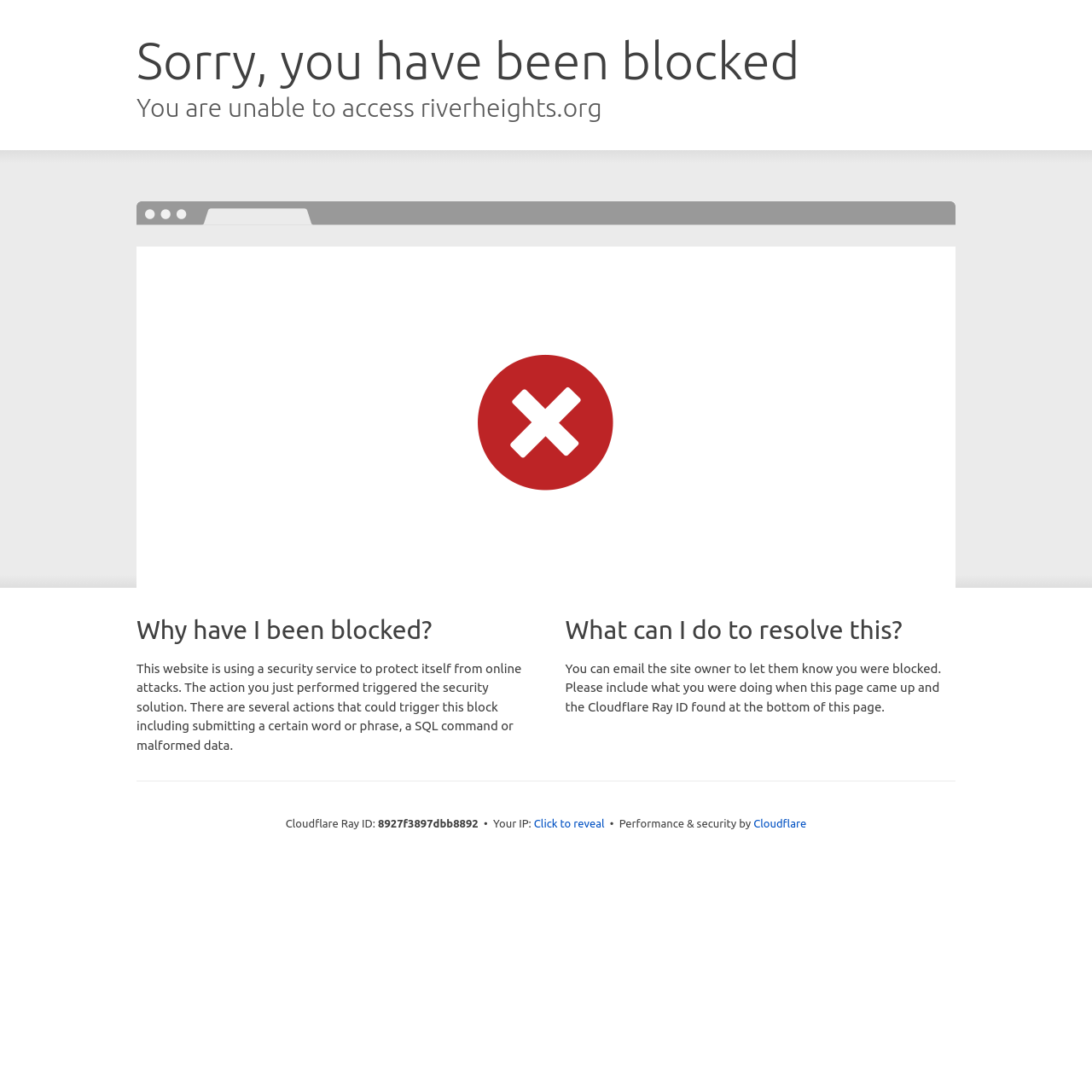Elaborate on the information and visuals displayed on the webpage.

The webpage is a Cloudflare error page, indicating that the user's access to a website has been blocked. At the top of the page, there are two headings: "Sorry, you have been blocked" and "You are unable to access riverheights.org". 

Below these headings, there is a section with a heading "Why have I been blocked?" followed by a paragraph of text explaining the reason for the block, which includes submitting a certain word or phrase, a SQL command, or malformed data.

To the right of this section, there is another section with a heading "What can I do to resolve this?" followed by a paragraph of text suggesting that the user can email the site owner to resolve the issue.

At the bottom of the page, there is a section with several lines of text, including "Cloudflare Ray ID:", a unique ID, and "Your IP:", with a button "Click to reveal" next to it. There is also a line of text "Performance & security by" followed by a link to "Cloudflare".